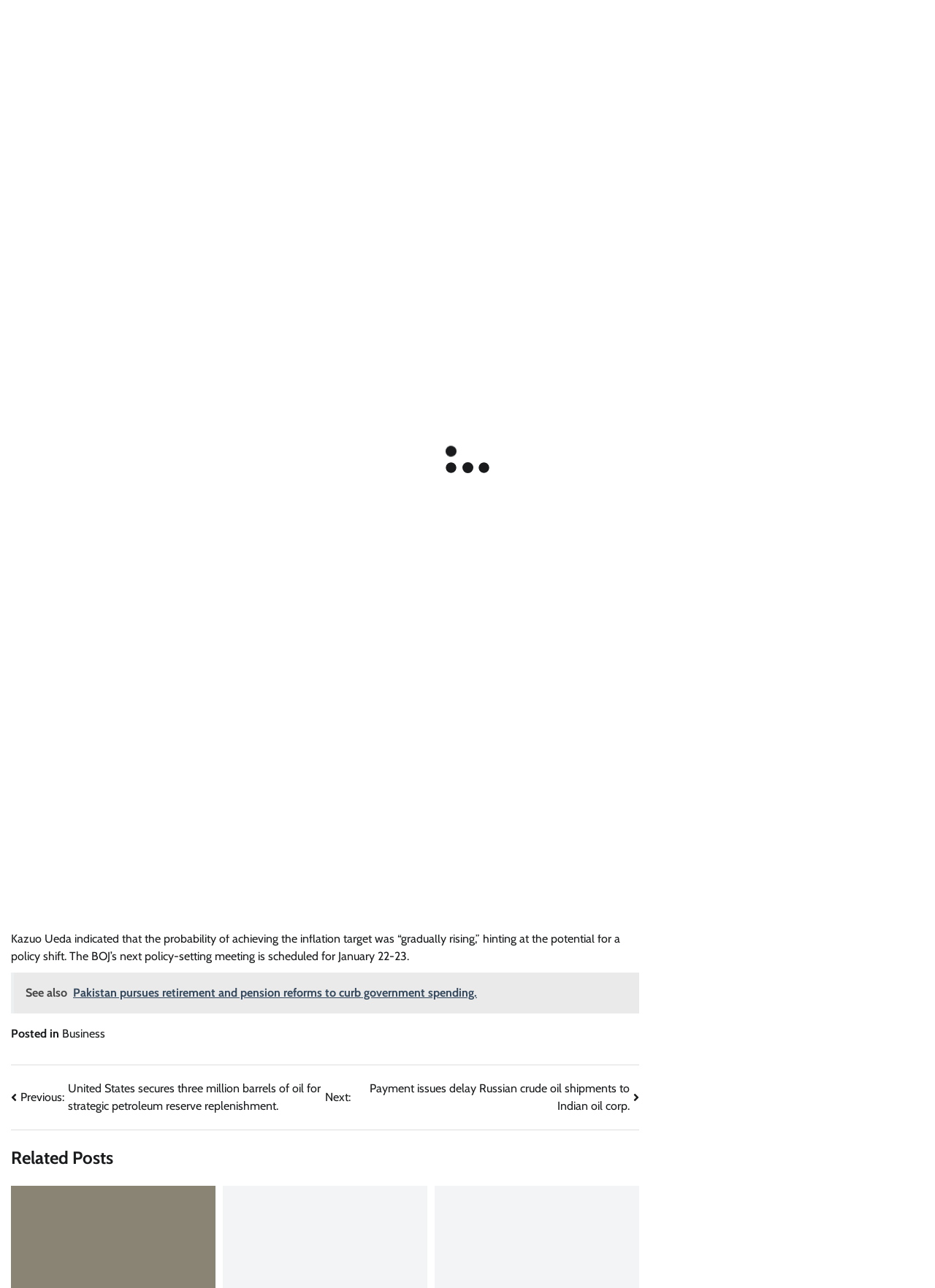Determine the bounding box coordinates of the area to click in order to meet this instruction: "Follow on Facebook".

[0.707, 0.447, 0.791, 0.468]